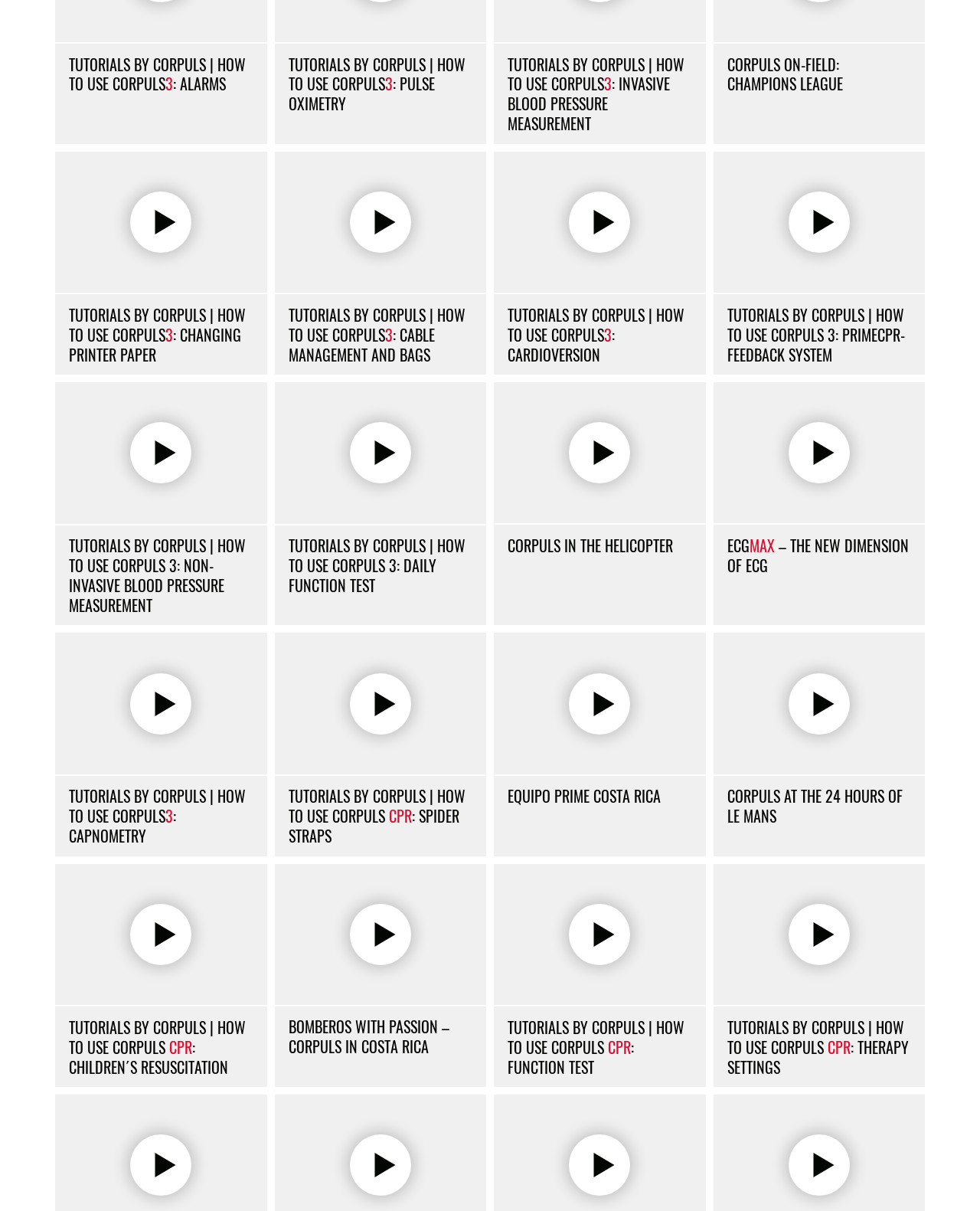What is the topic of the tutorial with the image of a helicopter?
Please respond to the question with a detailed and informative answer.

The tutorial with the image of a helicopter is about 'CORPULS IN THE HELICOPTER', as indicated by the heading and link elements associated with the image.